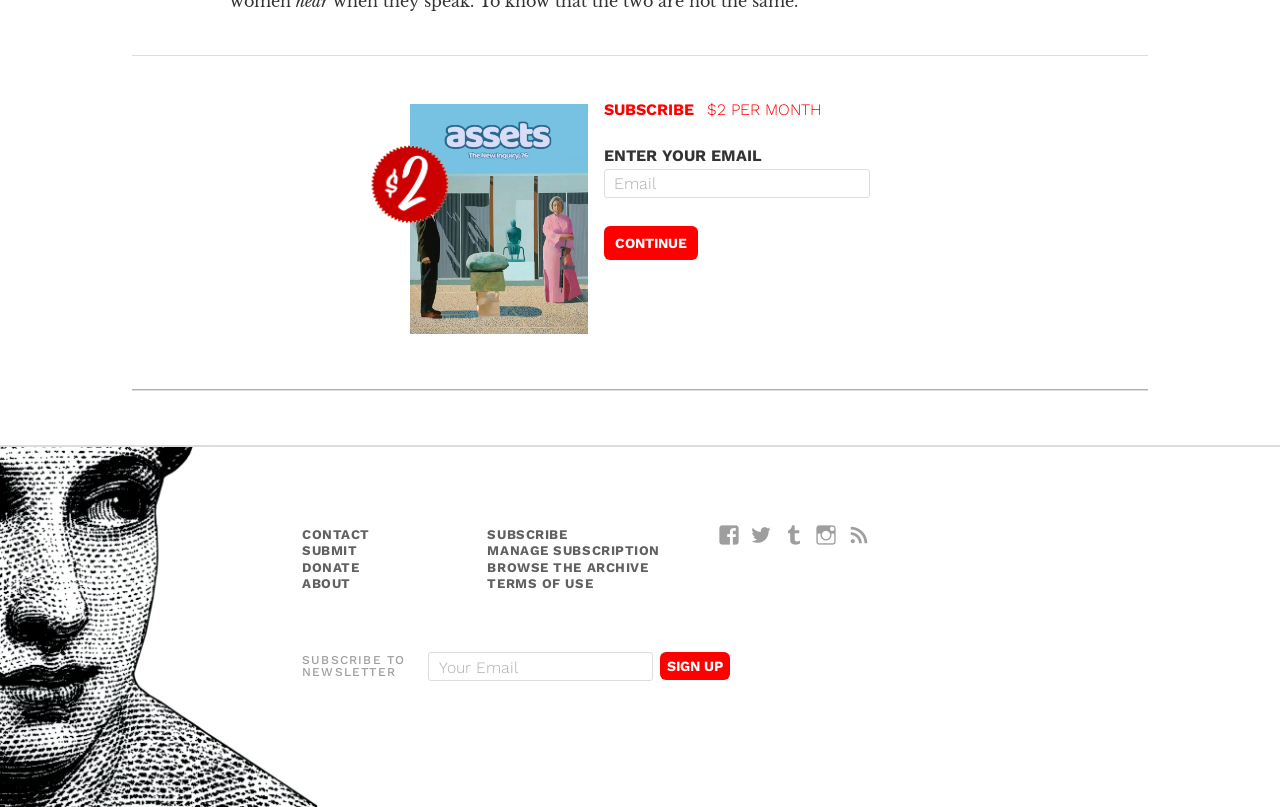Find the bounding box coordinates of the clickable area that will achieve the following instruction: "Contact us".

[0.236, 0.652, 0.289, 0.671]